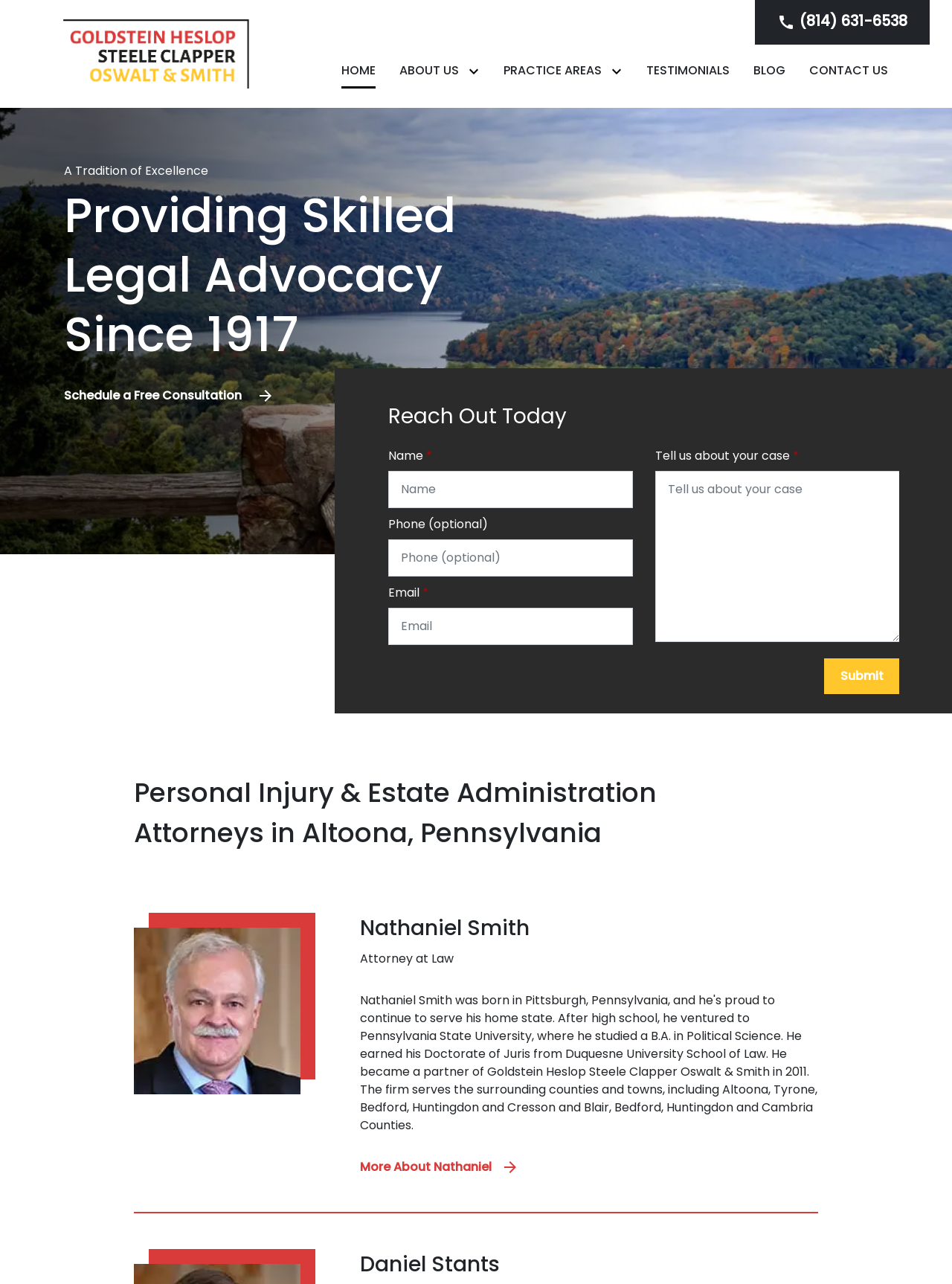Please provide the bounding box coordinates for the element that needs to be clicked to perform the following instruction: "Schedule a free consultation". The coordinates should be given as four float numbers between 0 and 1, i.e., [left, top, right, bottom].

[0.067, 0.301, 0.288, 0.315]